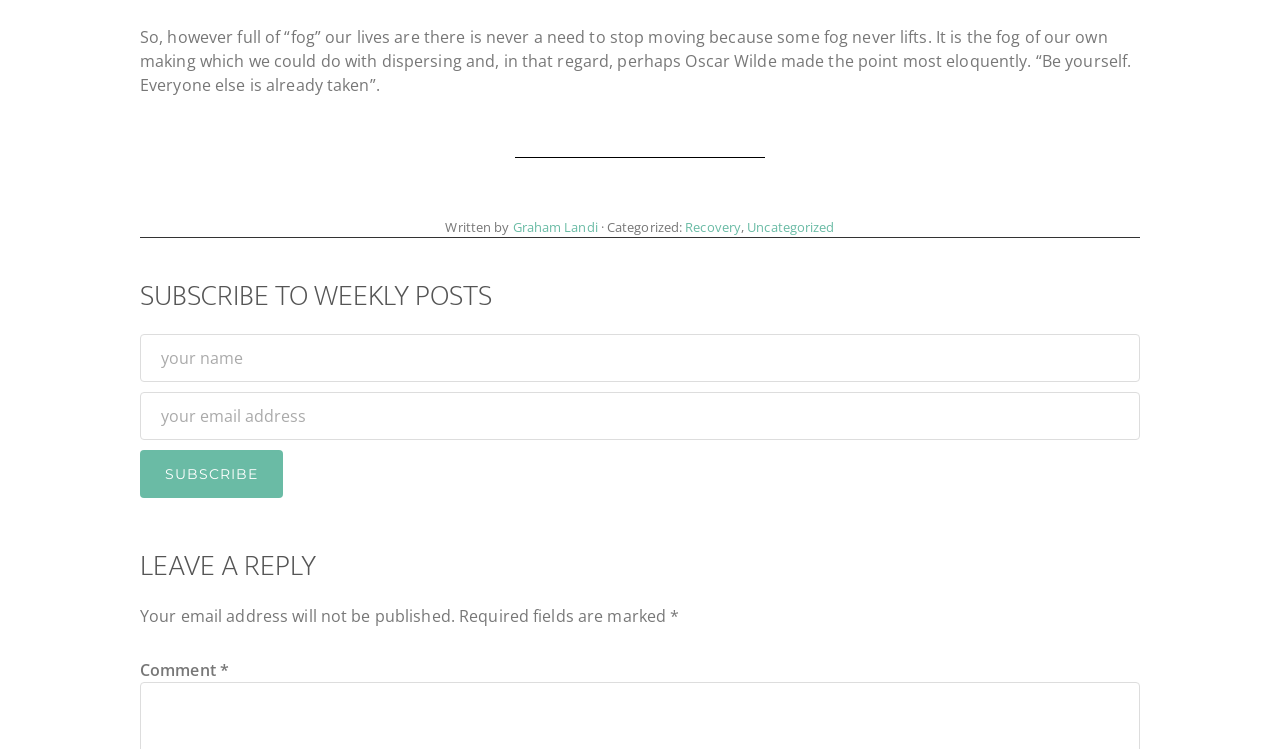What categories are available for posts? Look at the image and give a one-word or short phrase answer.

Recovery, Uncategorized